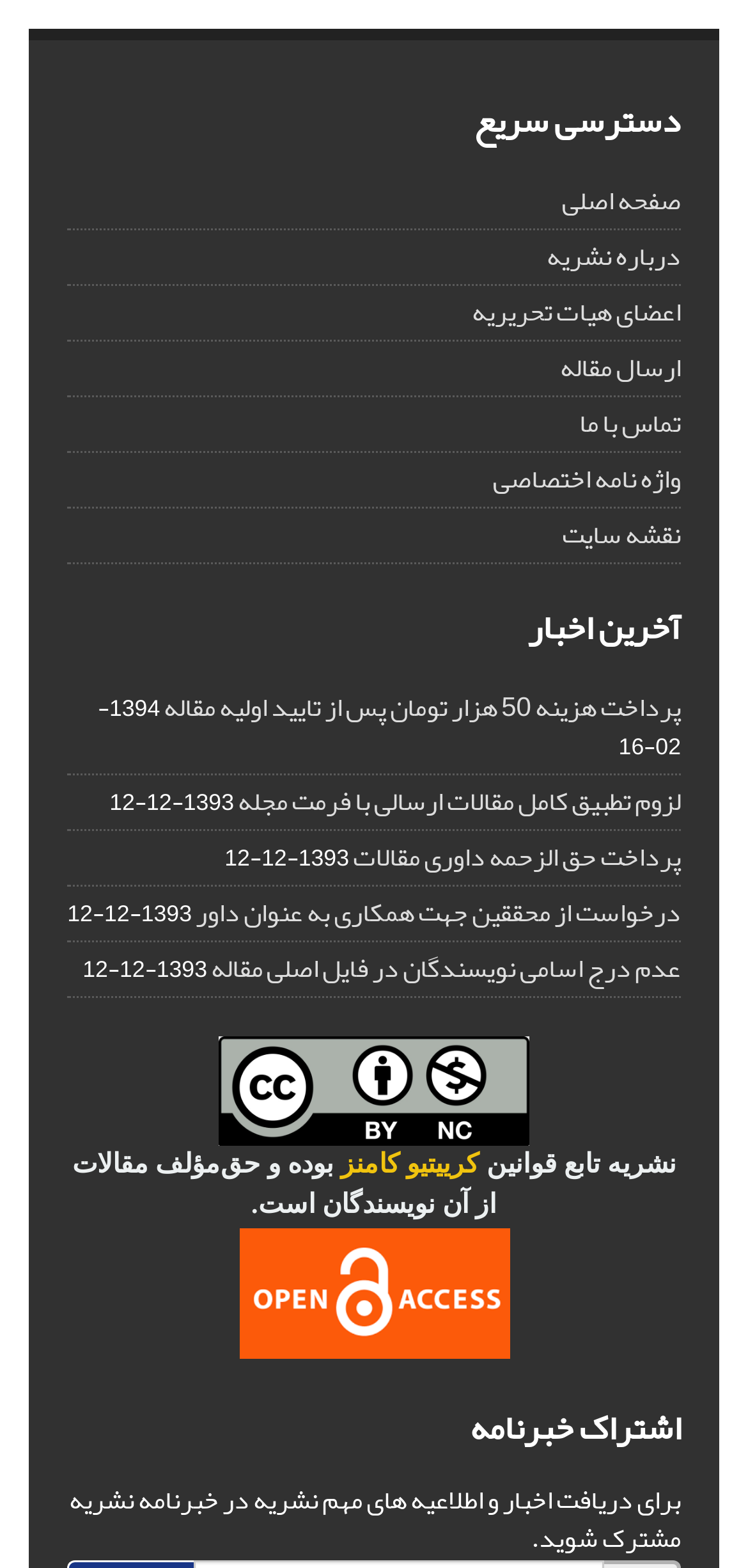Please locate the clickable area by providing the bounding box coordinates to follow this instruction: "learn about the journal".

[0.731, 0.147, 0.91, 0.18]